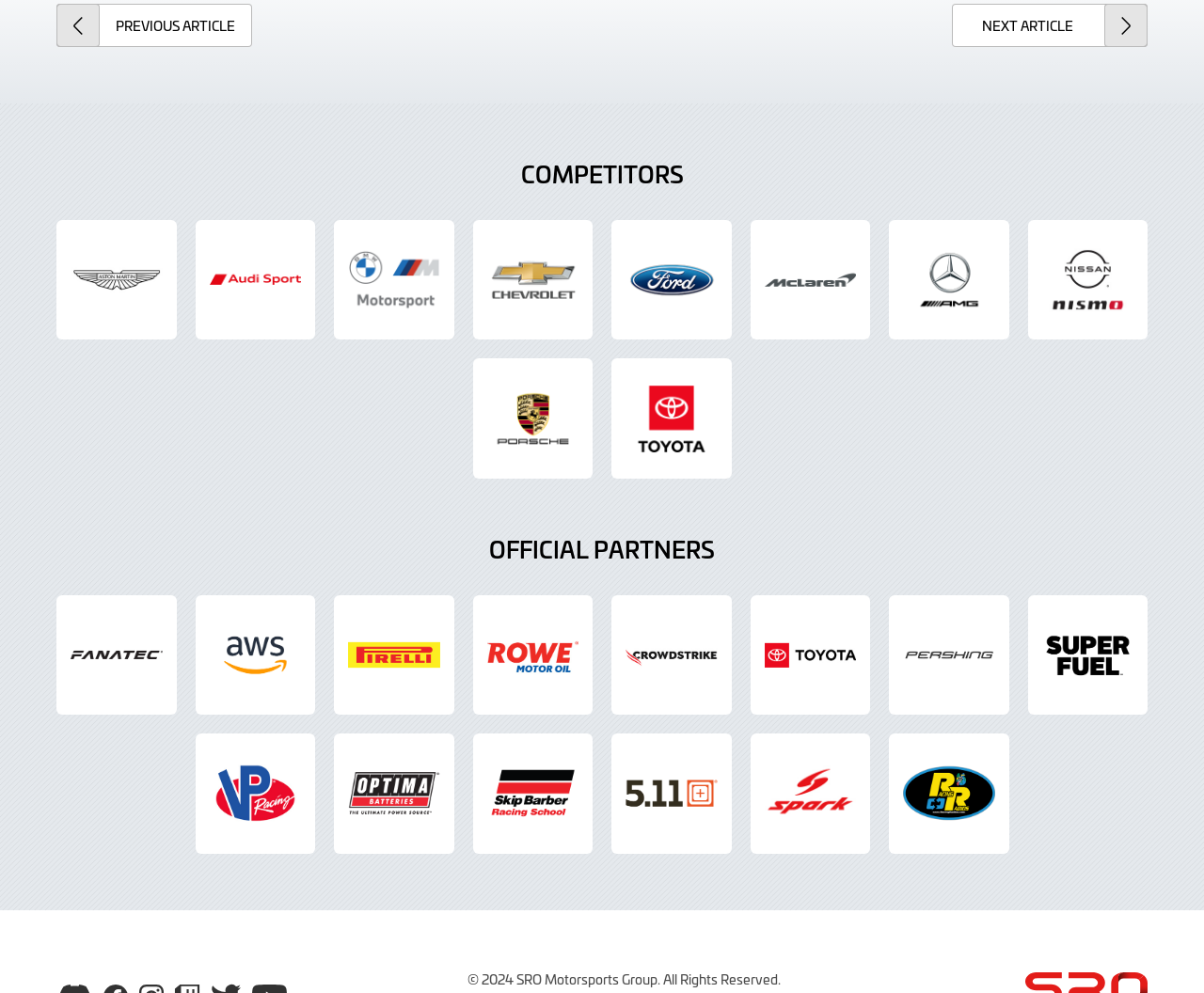Provide the bounding box coordinates for the specified HTML element described in this description: "title="VP Racing"". The coordinates should be four float numbers ranging from 0 to 1, in the format [left, top, right, bottom].

[0.162, 0.739, 0.262, 0.859]